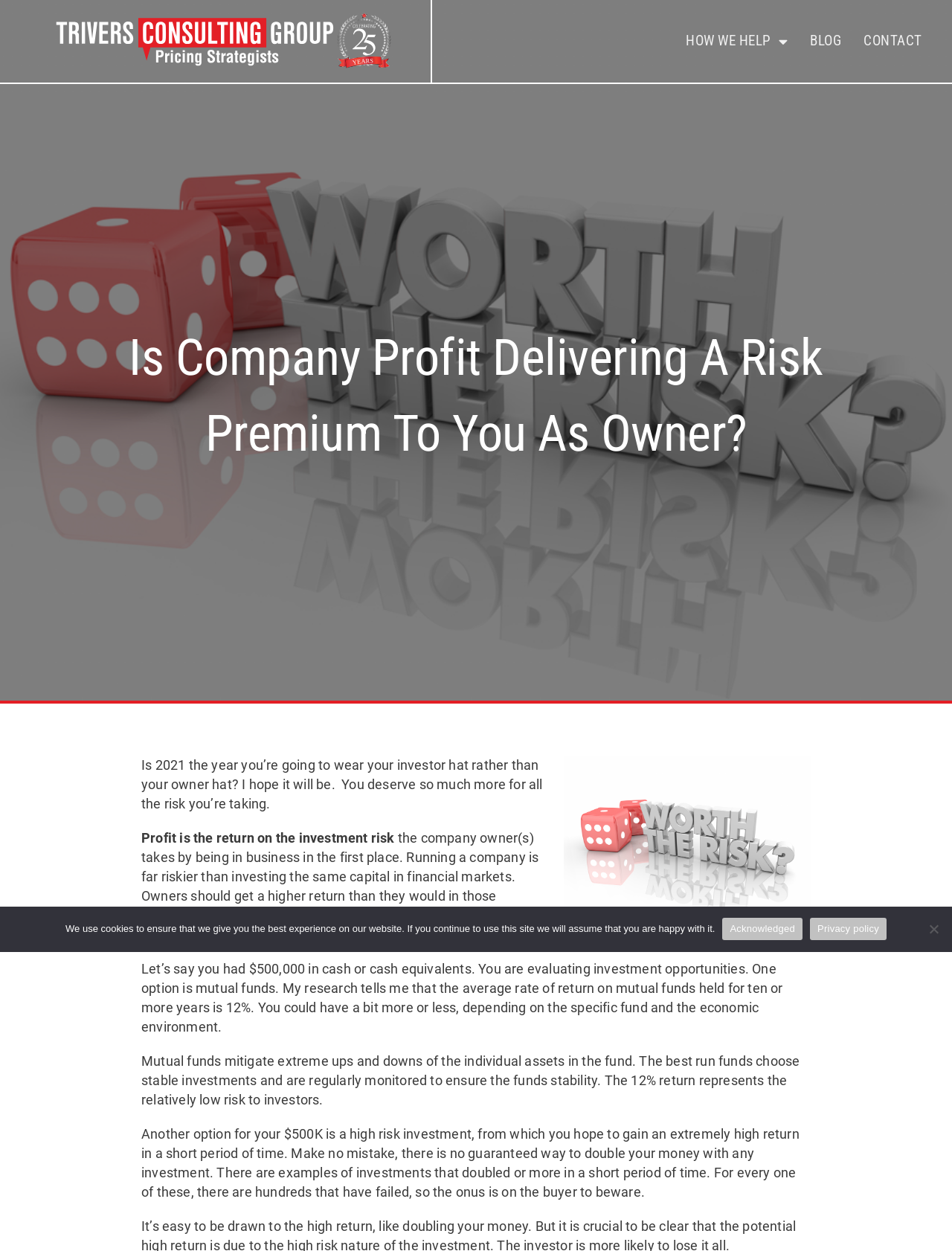Locate the UI element described by Add to cart and provide its bounding box coordinates. Use the format (top-left x, top-left y, bottom-right x, bottom-right y) with all values as floating point numbers between 0 and 1.

None